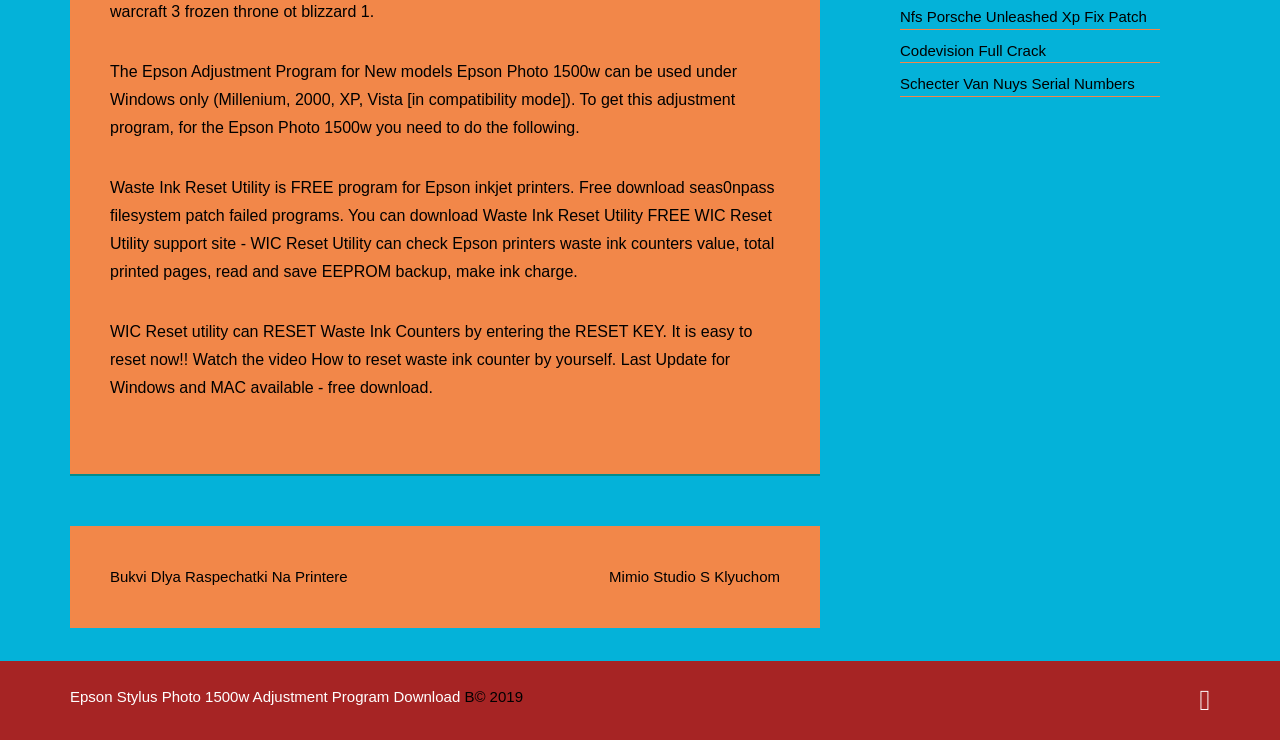Bounding box coordinates must be specified in the format (top-left x, top-left y, bottom-right x, bottom-right y). All values should be floating point numbers between 0 and 1. What are the bounding box coordinates of the UI element described as: Codevision Full Crack

[0.703, 0.057, 0.817, 0.08]